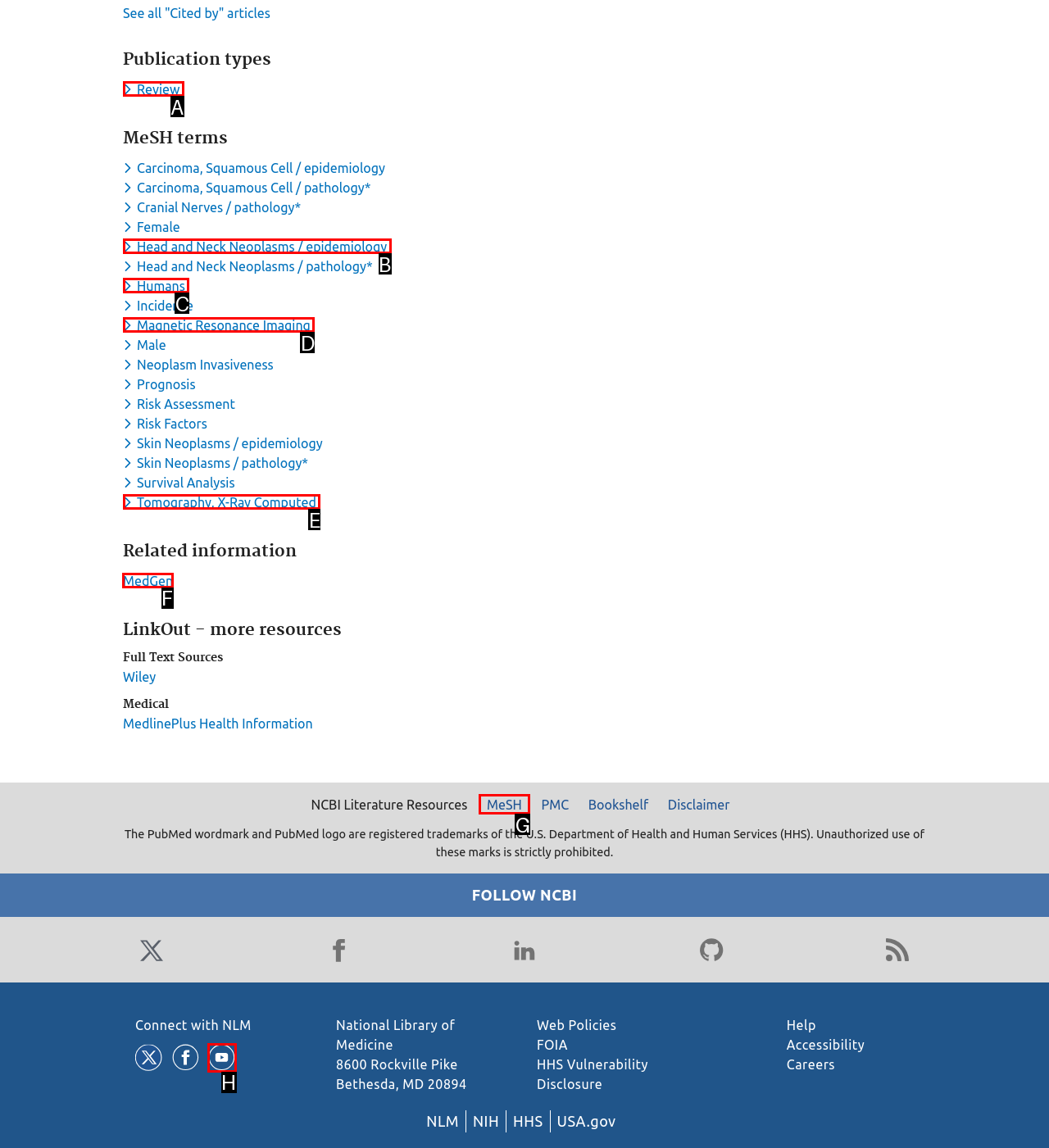Identify the correct UI element to click to achieve the task: Visit MedGen.
Answer with the letter of the appropriate option from the choices given.

F